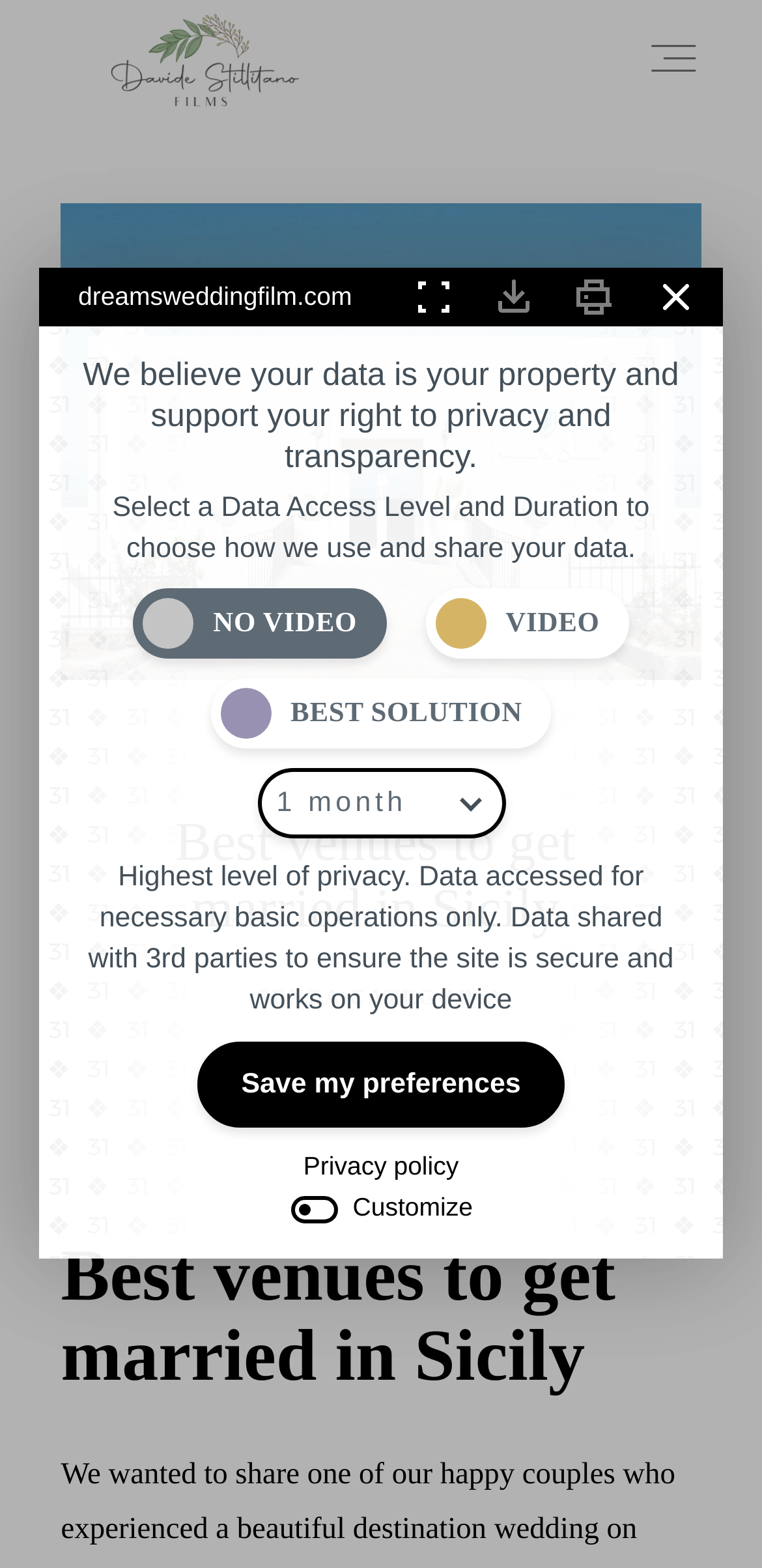Determine the bounding box coordinates for the area you should click to complete the following instruction: "Select the 'Best solution' radio option".

[0.276, 0.433, 0.724, 0.478]